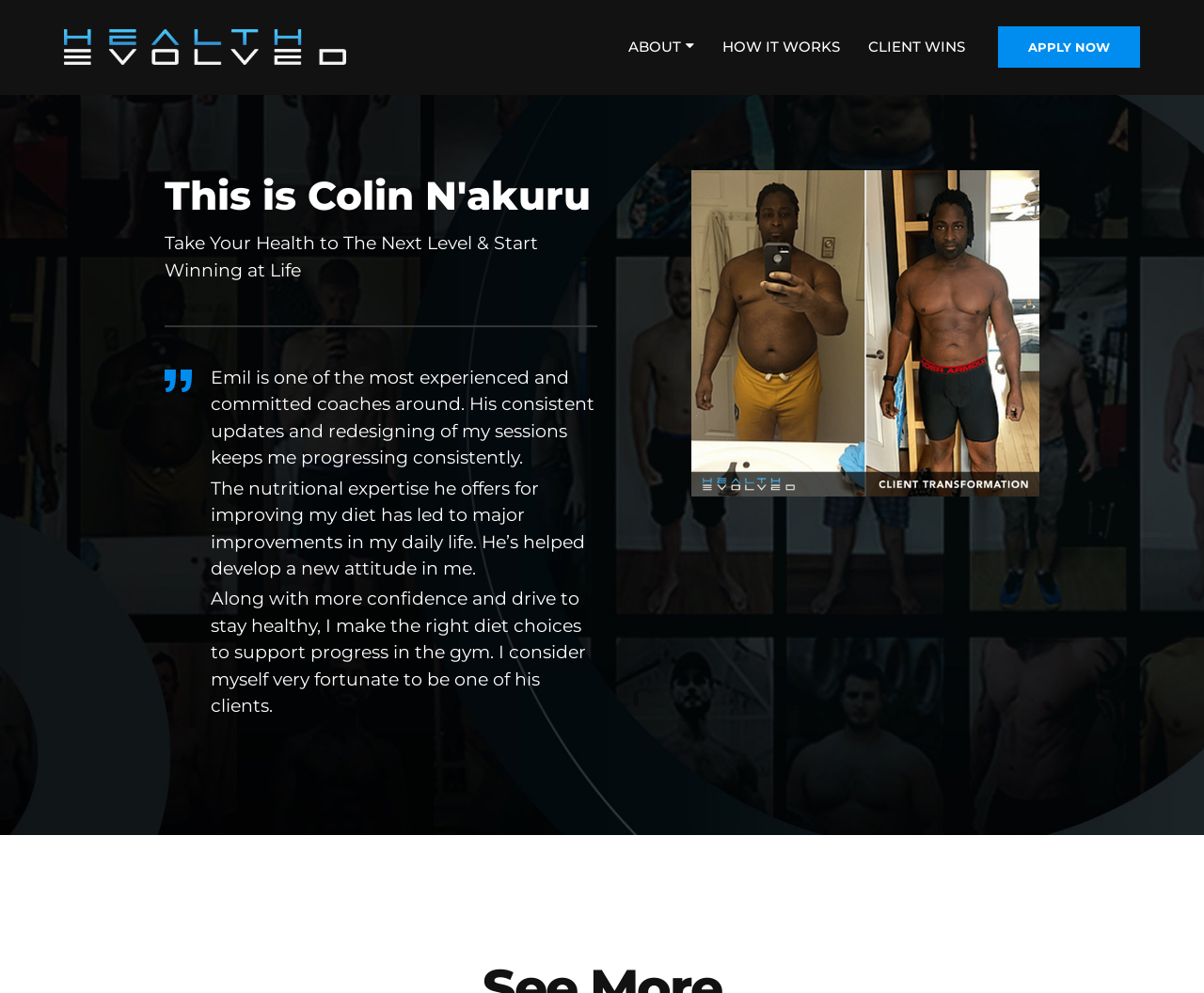Identify the bounding box of the UI element described as follows: "How It Works". Provide the coordinates as four float numbers in the range of 0 to 1 [left, top, right, bottom].

[0.588, 0.023, 0.709, 0.072]